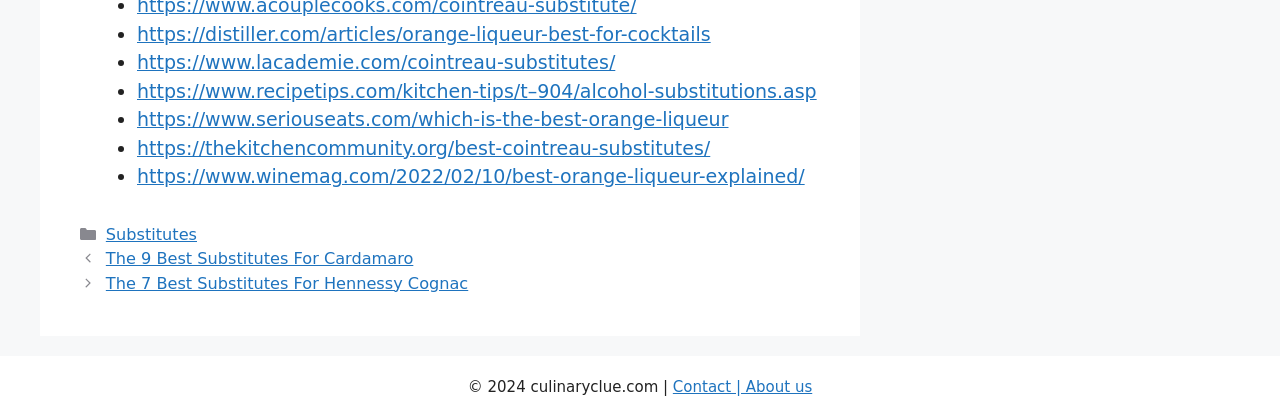Pinpoint the bounding box coordinates of the element that must be clicked to accomplish the following instruction: "click on the link to learn about orange liqueur for cocktails". The coordinates should be in the format of four float numbers between 0 and 1, i.e., [left, top, right, bottom].

[0.107, 0.055, 0.555, 0.108]